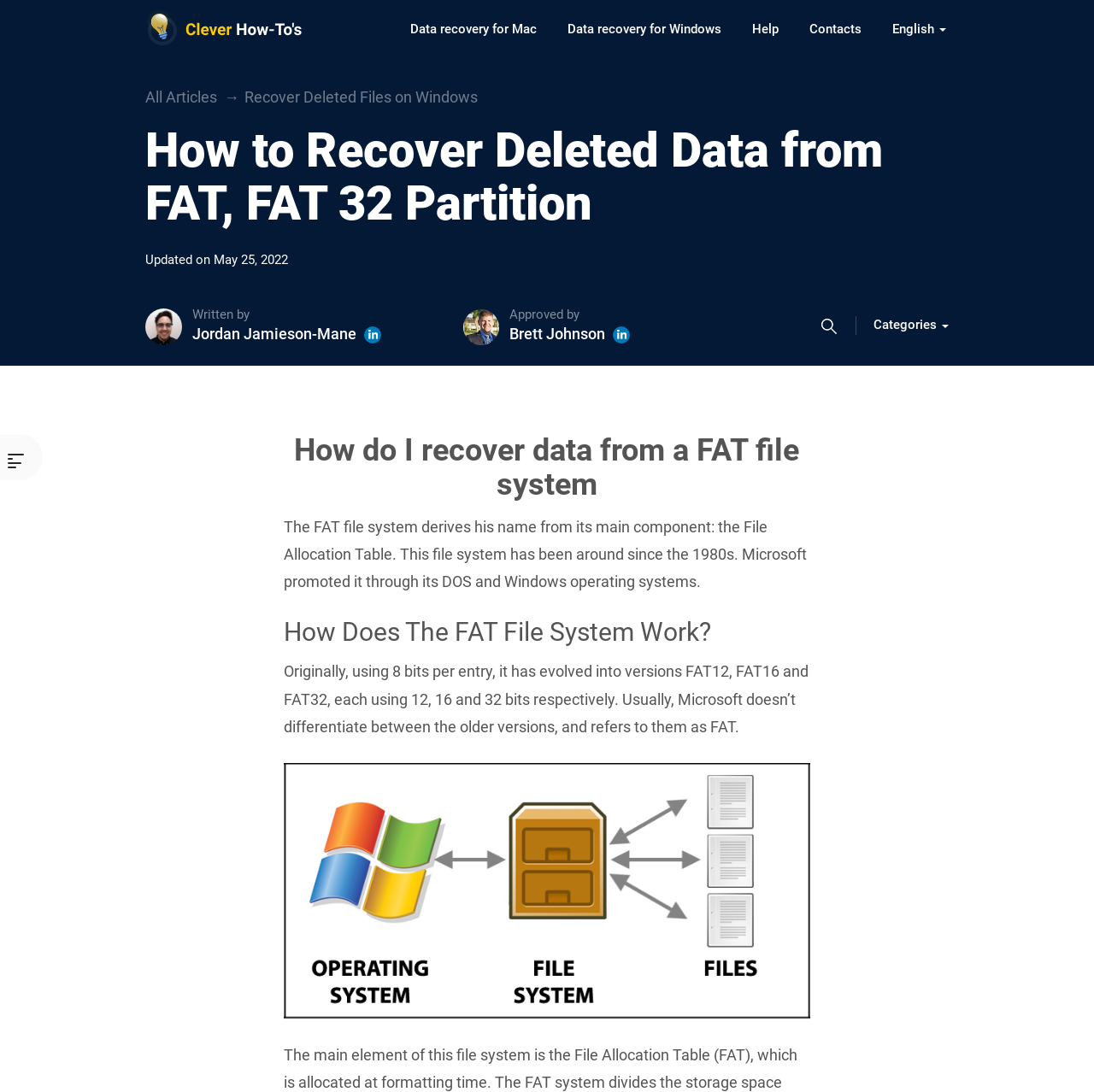Locate the bounding box coordinates of the clickable area to execute the instruction: "Click on the 'Help' link". Provide the coordinates as four float numbers between 0 and 1, represented as [left, top, right, bottom].

[0.673, 0.014, 0.726, 0.039]